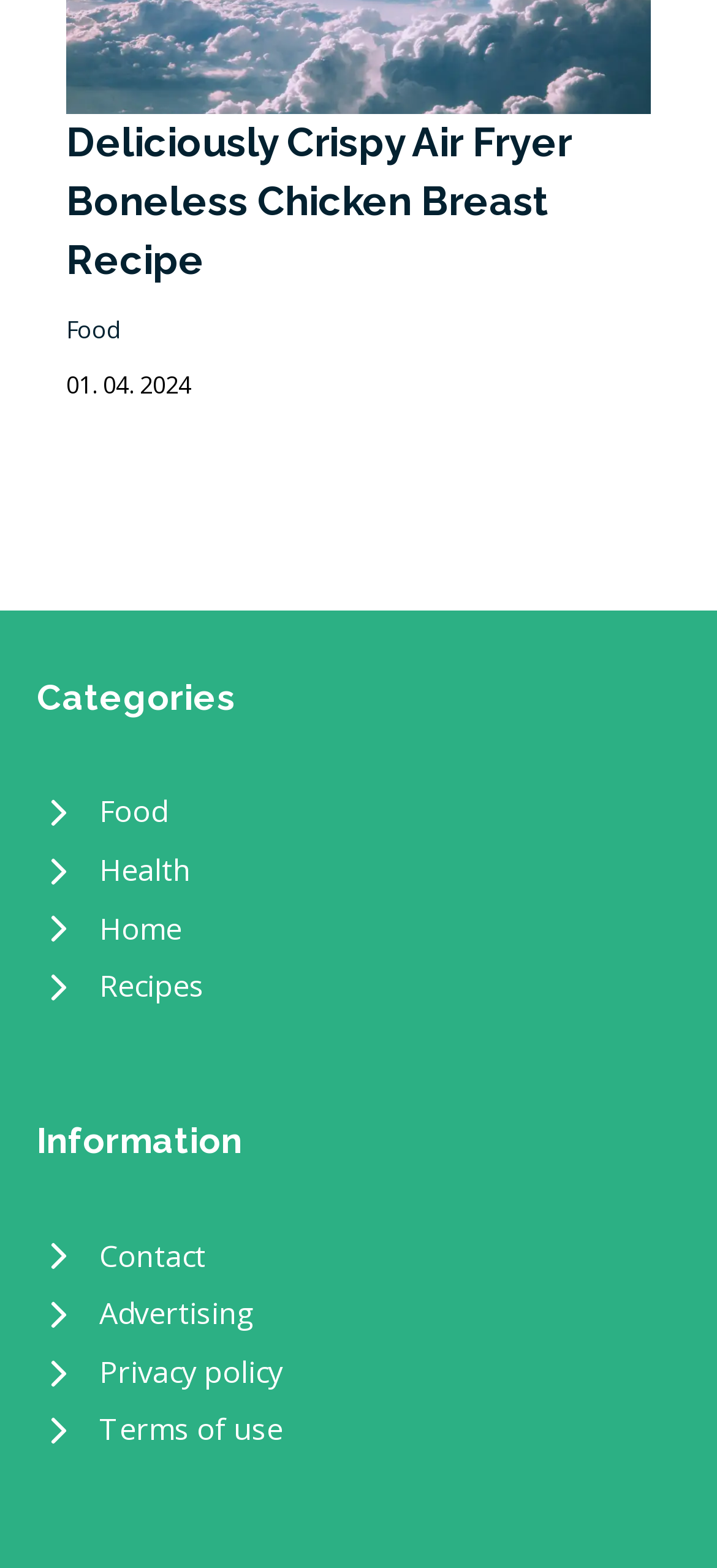Specify the bounding box coordinates for the region that must be clicked to perform the given instruction: "Read the 'Privacy policy'".

[0.051, 0.857, 0.949, 0.894]